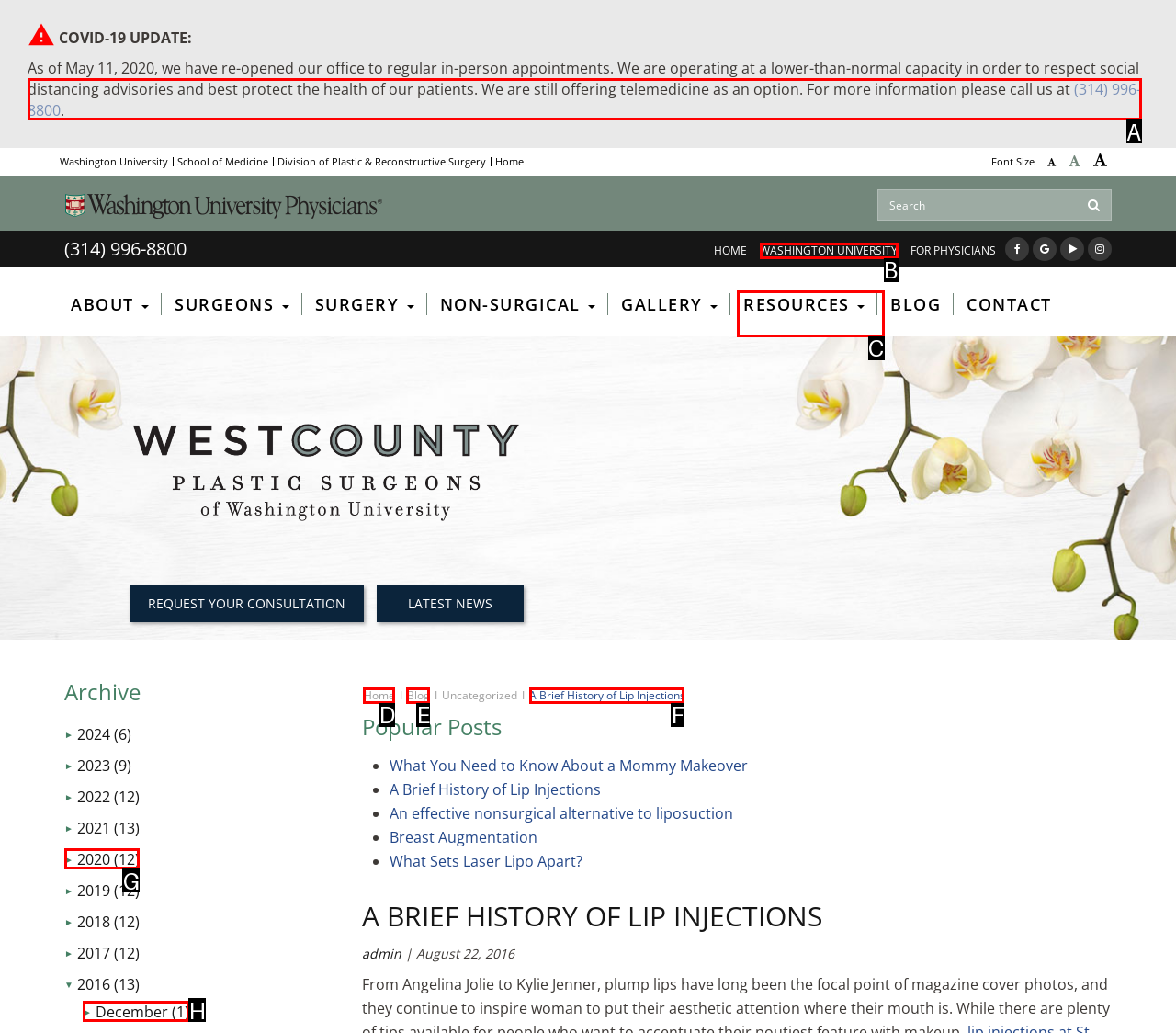Determine the letter of the UI element that will complete the task: Read the blog post about lip injections
Reply with the corresponding letter.

F